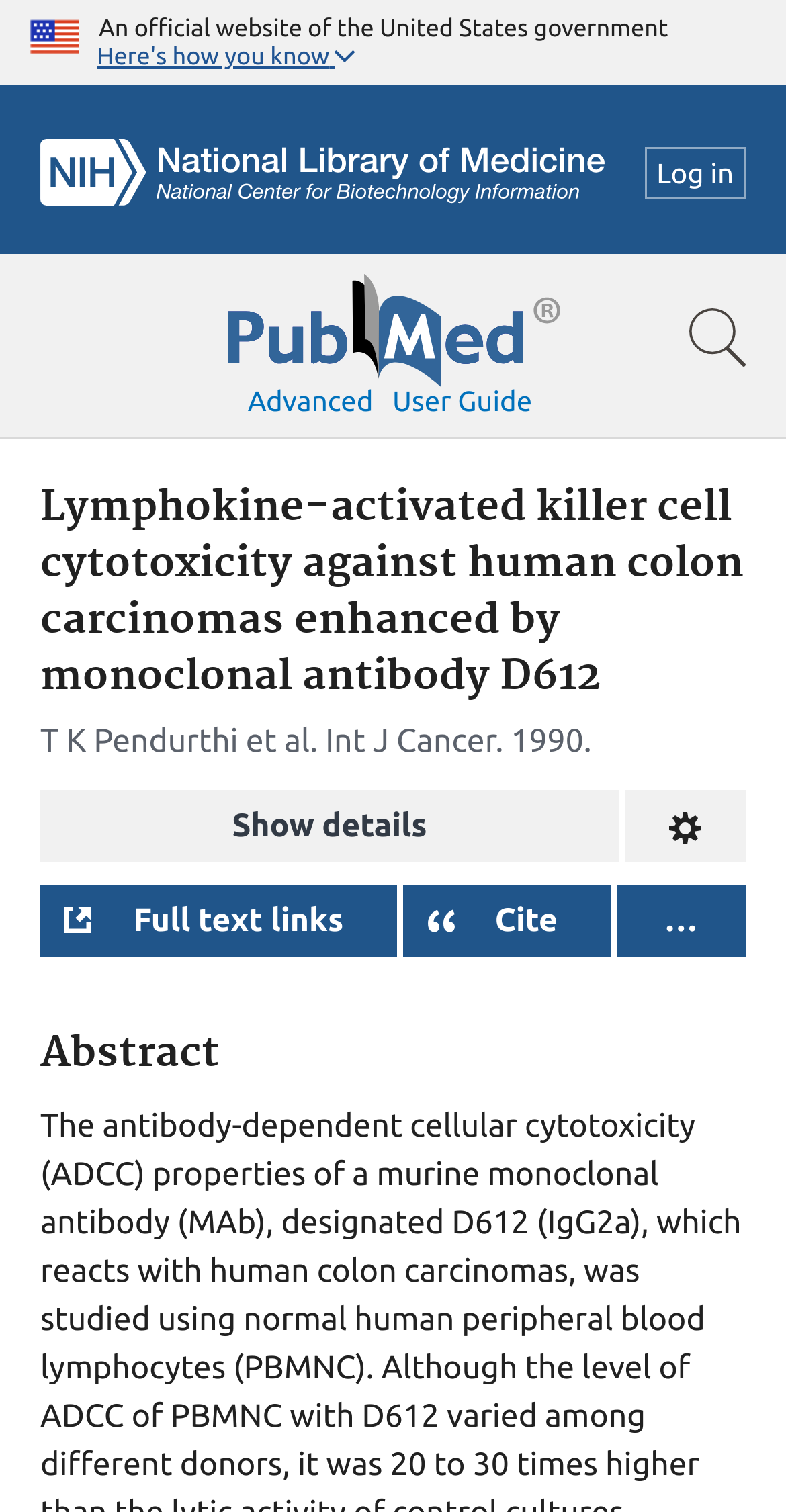Provide a short, one-word or phrase answer to the question below:
What is the function of the 'Cite' button?

To open dialog with citation text